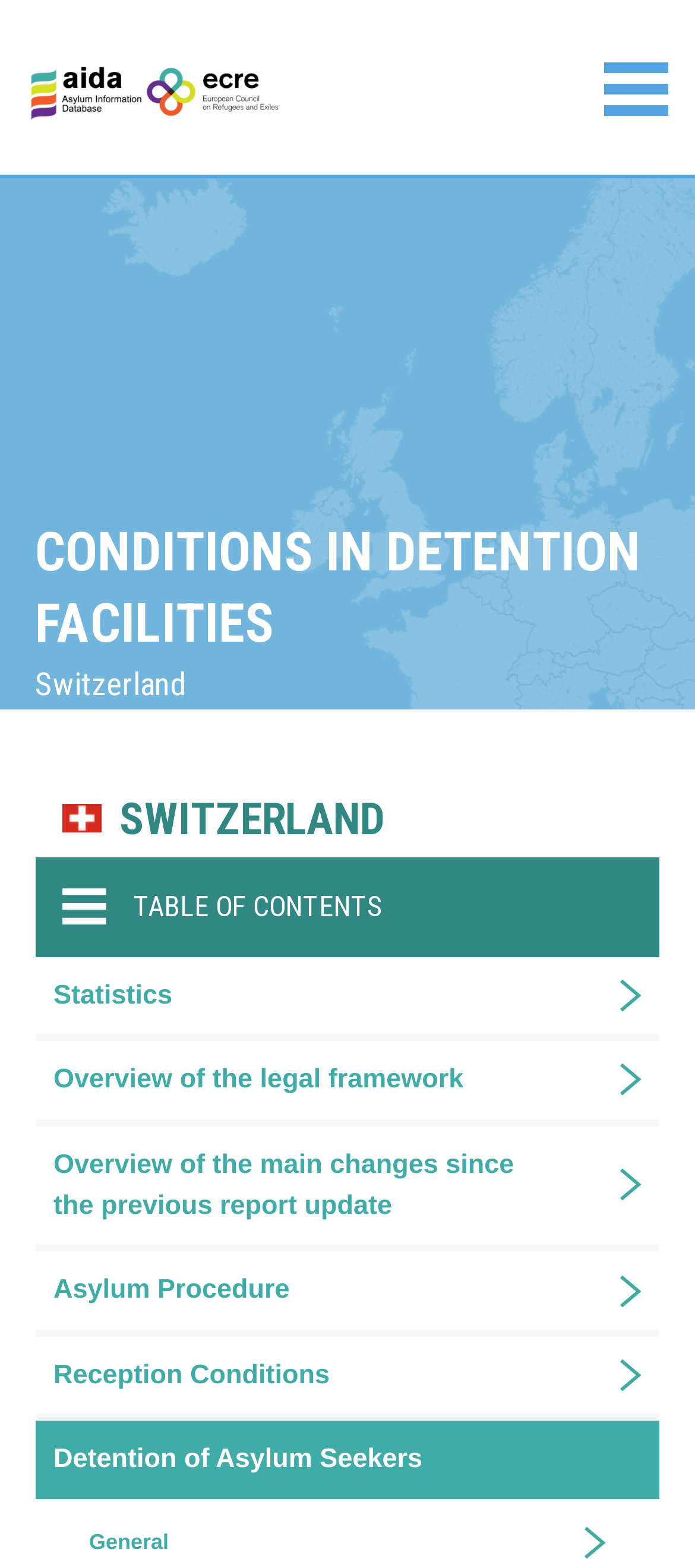Identify the bounding box coordinates of the part that should be clicked to carry out this instruction: "Click the primary menu button".

[0.869, 0.04, 0.962, 0.074]